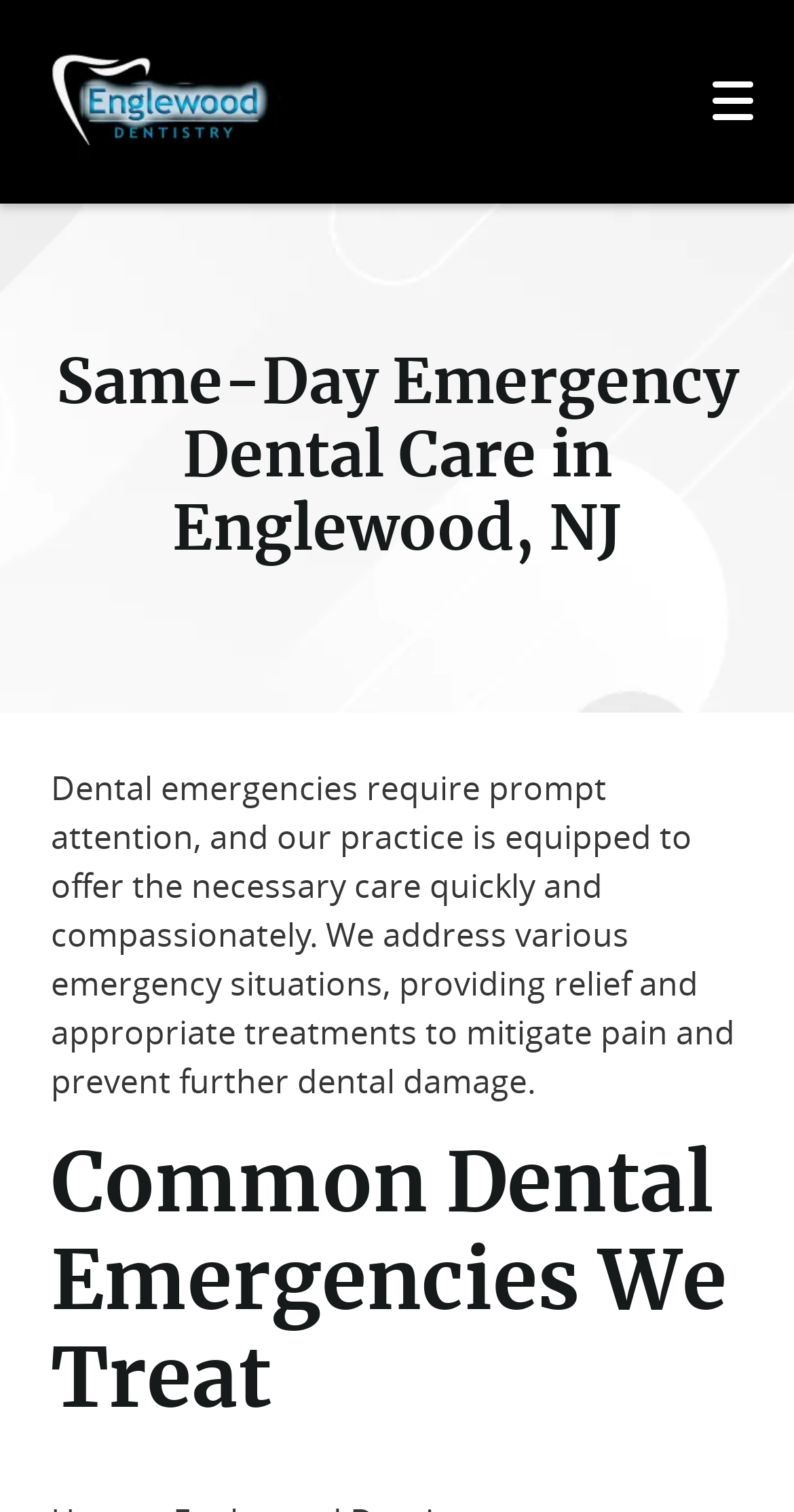How many navigation links are in the mobile menu?
Respond with a short answer, either a single word or a phrase, based on the image.

6